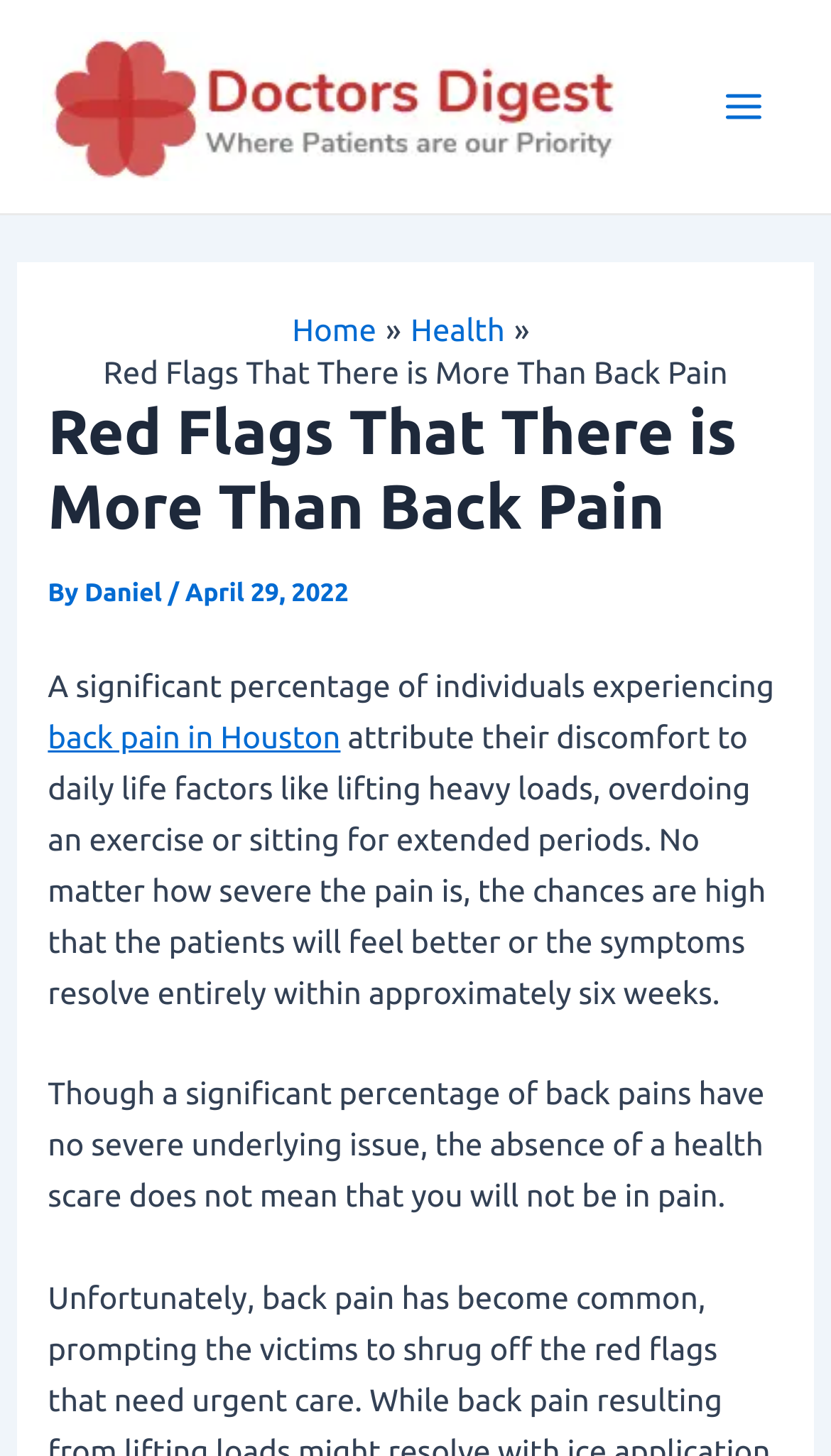Describe in detail what you see on the webpage.

The webpage is about an article titled "Red Flags That There is More Than Back Pain" from Doctors Digest. At the top left, there is a logo of Doctors Digest, which is an image accompanied by a link to the website. On the top right, there is a main menu button. 

Below the logo, there is a navigation section with breadcrumbs, which includes links to "Home" and "Health" categories. The title of the article "Red Flags That There is More Than Back Pain" is displayed prominently in a header section. 

The article is written by Daniel and was published on April 29, 2022. The content of the article starts with a paragraph that discusses how many individuals experiencing back pain attribute their discomfort to daily life factors. There is a link to "back pain in Houston" within the paragraph. The article continues to discuss how although many back pains have no severe underlying issue, the absence of a health scare does not mean that you will not be in pain.